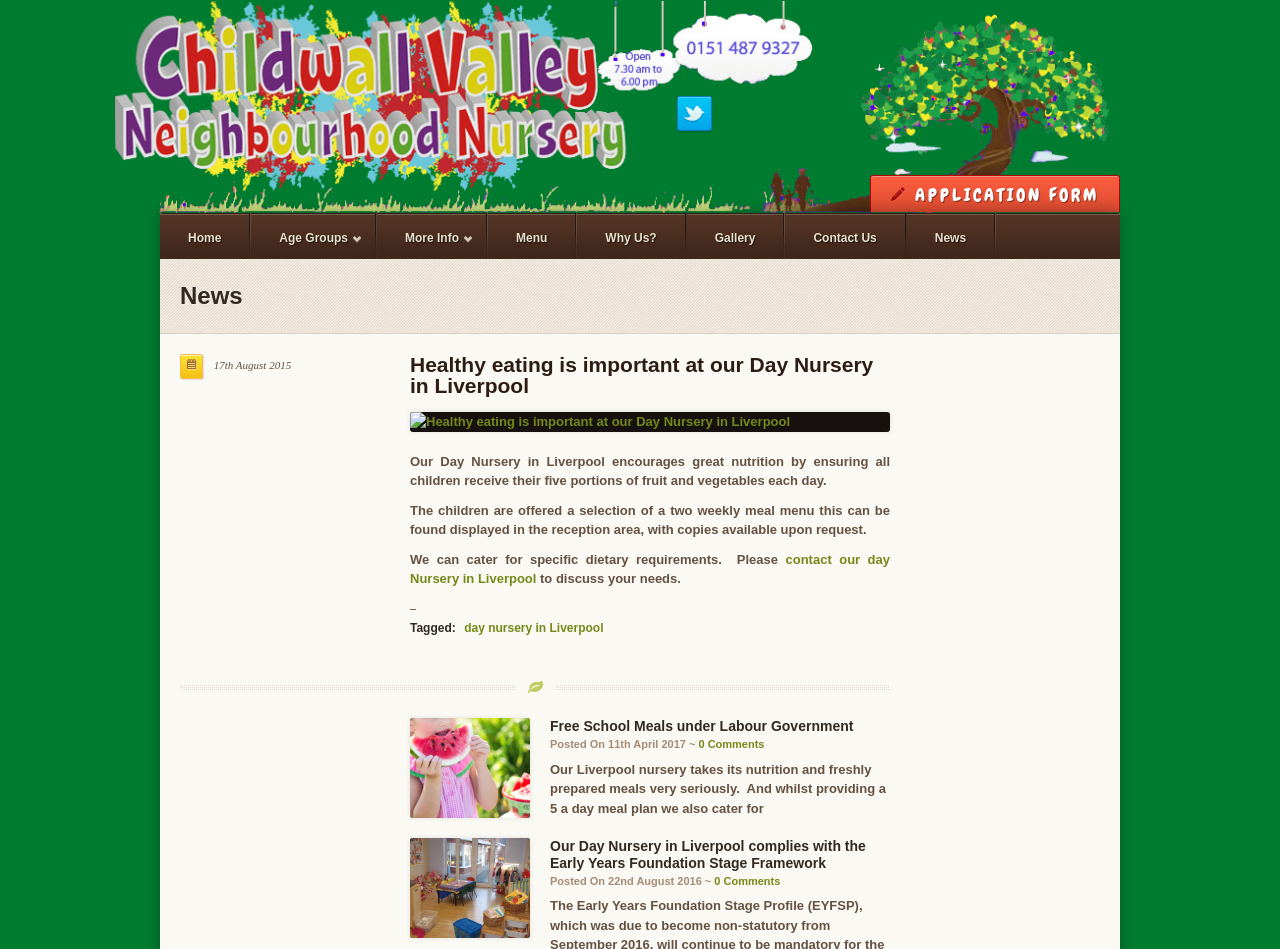What is the name of the nursery?
Look at the image and respond with a one-word or short phrase answer.

Childwall Valley Neighbourhood Nursery